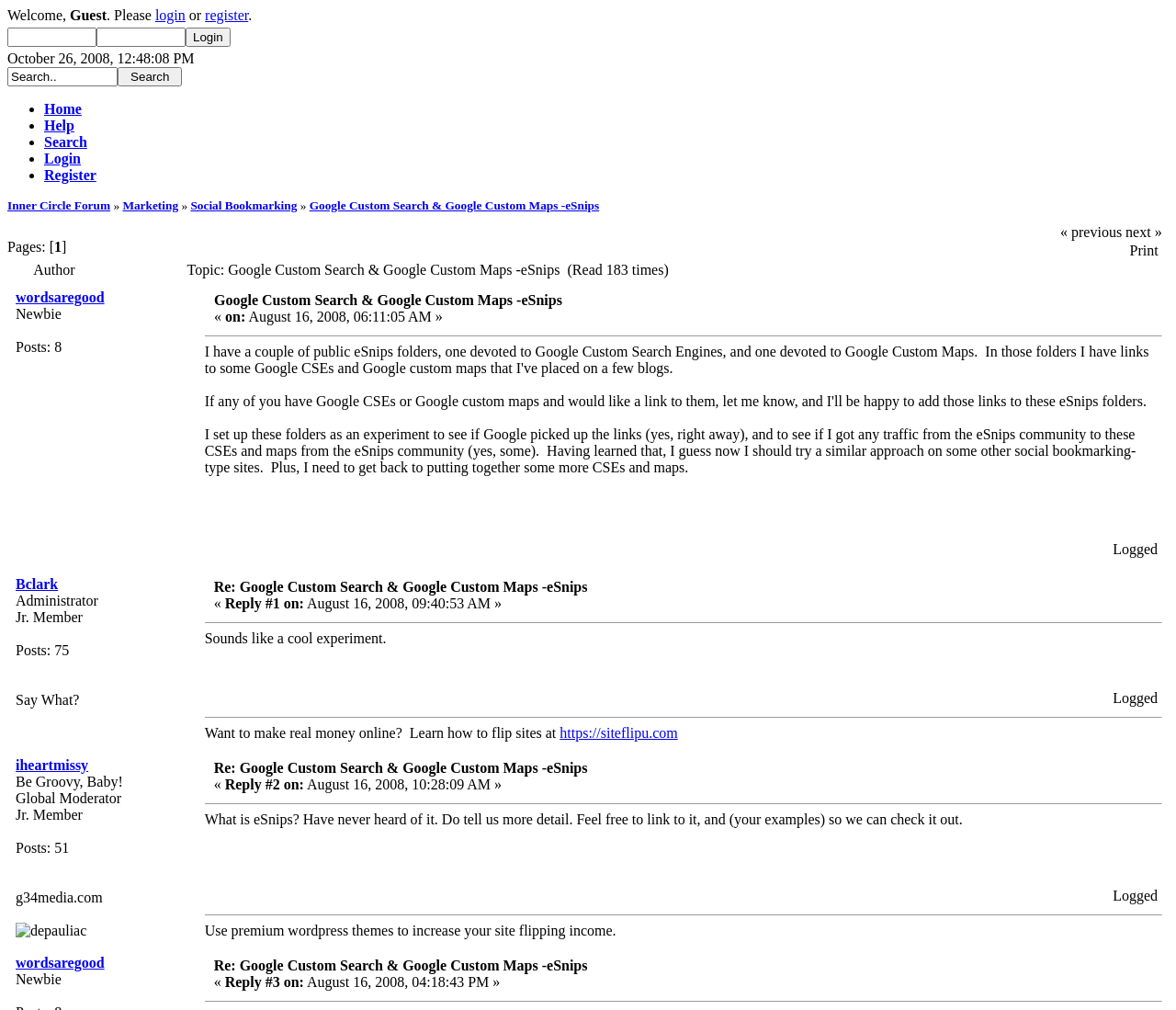Determine the bounding box coordinates of the region to click in order to accomplish the following instruction: "search". Provide the coordinates as four float numbers between 0 and 1, specifically [left, top, right, bottom].

[0.1, 0.066, 0.155, 0.086]